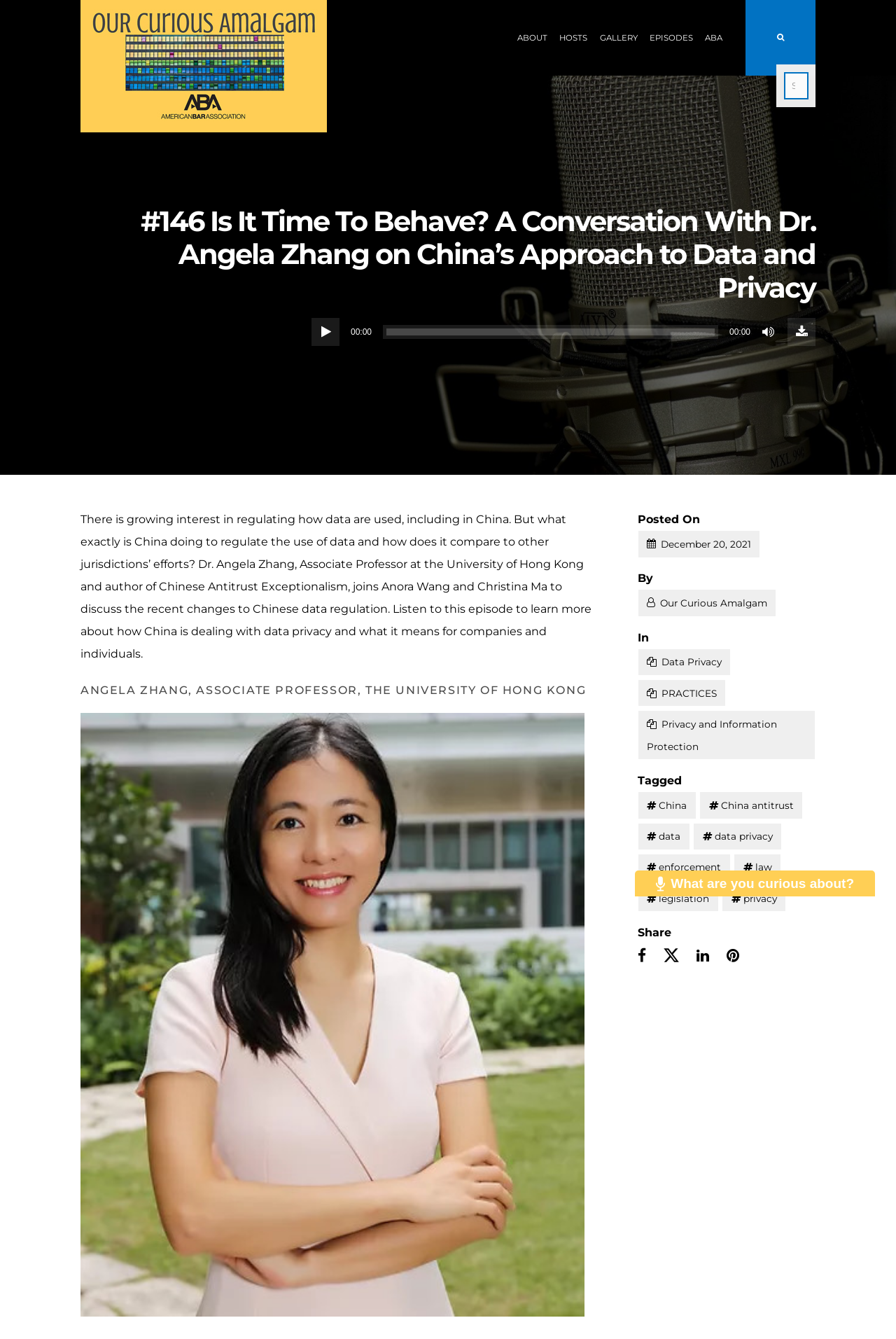Give the bounding box coordinates for this UI element: "Privacy and Information Protection". The coordinates should be four float numbers between 0 and 1, arranged as [left, top, right, bottom].

[0.712, 0.531, 0.909, 0.567]